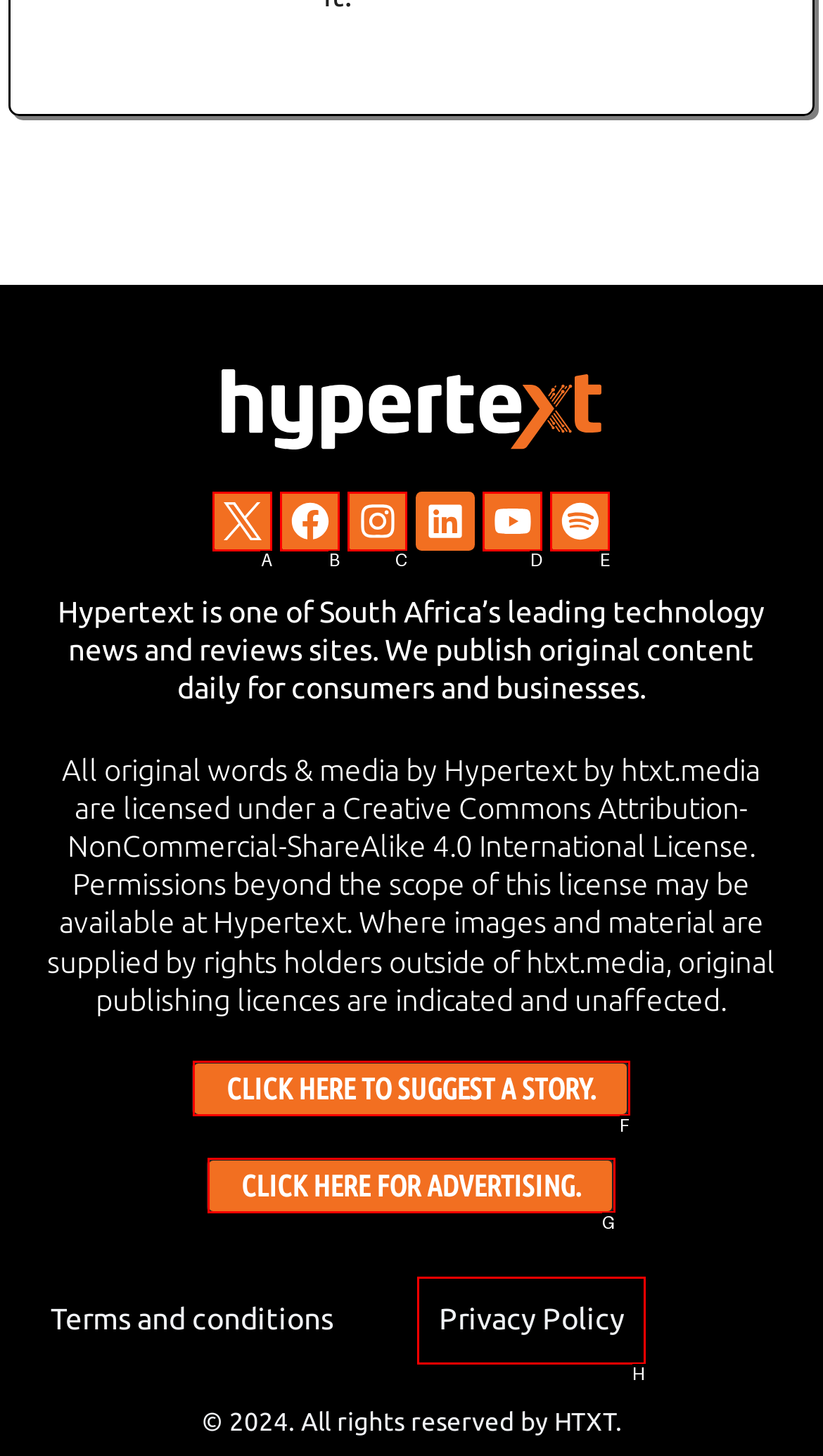Find the correct option to complete this instruction: Review privacy policy. Reply with the corresponding letter.

H